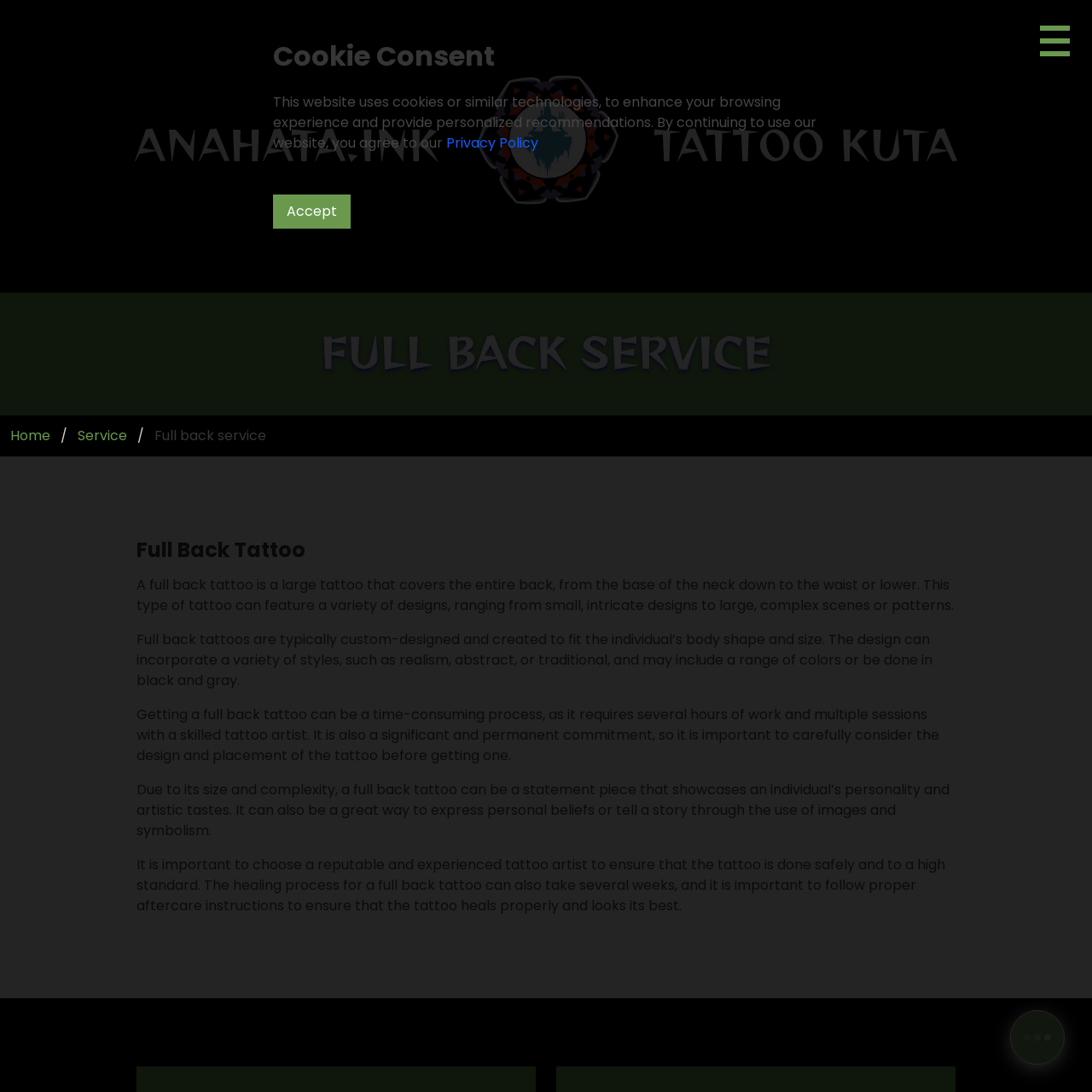Identify the bounding box coordinates for the UI element described as follows: "title="Anahata Ink Tattoo Kuta"". Ensure the coordinates are four float numbers between 0 and 1, formatted as [left, top, right, bottom].

[0.423, 0.05, 0.58, 0.212]